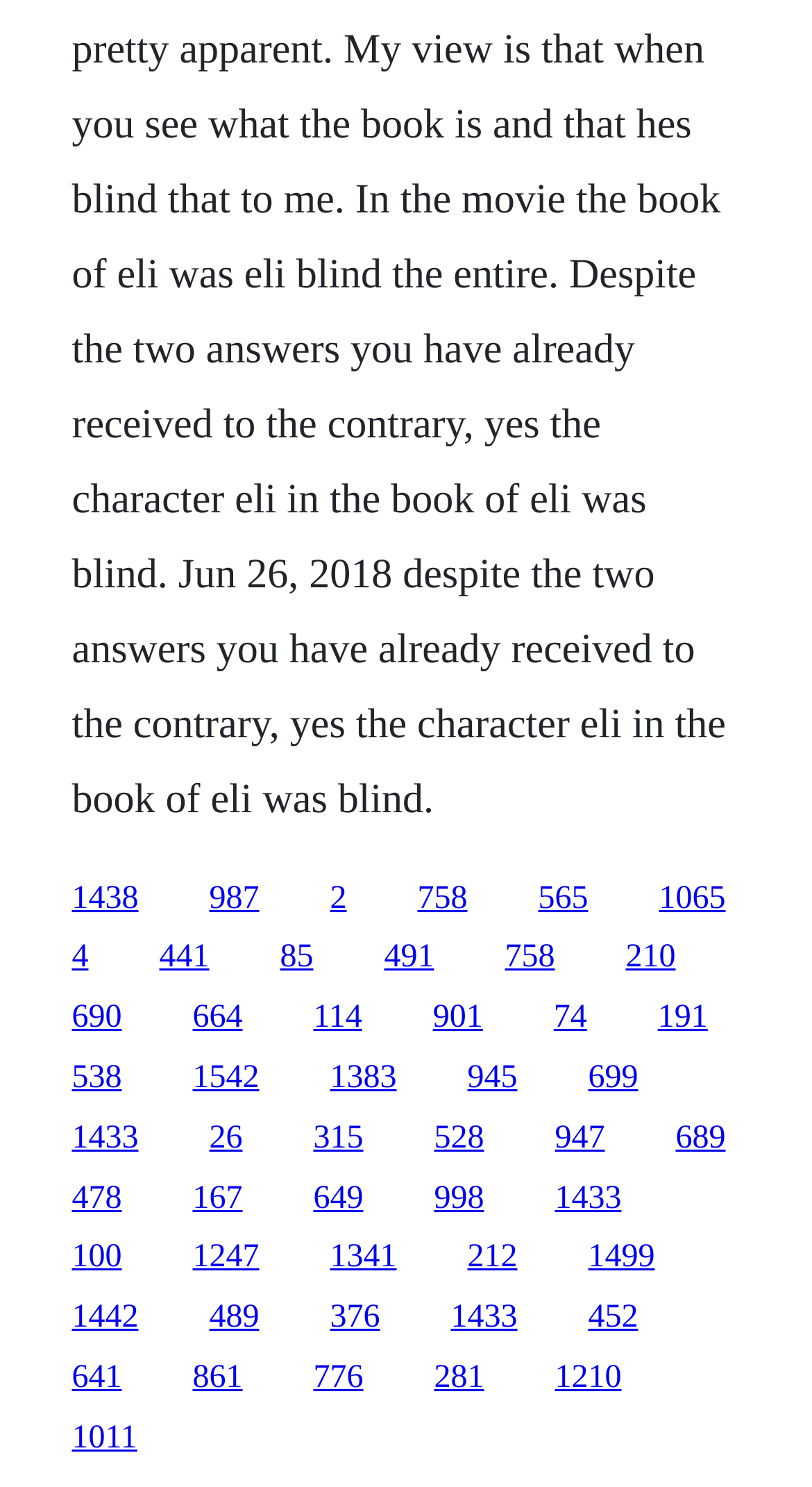Is there a gap between the links?
Using the image, give a concise answer in the form of a single word or short phrase.

Yes